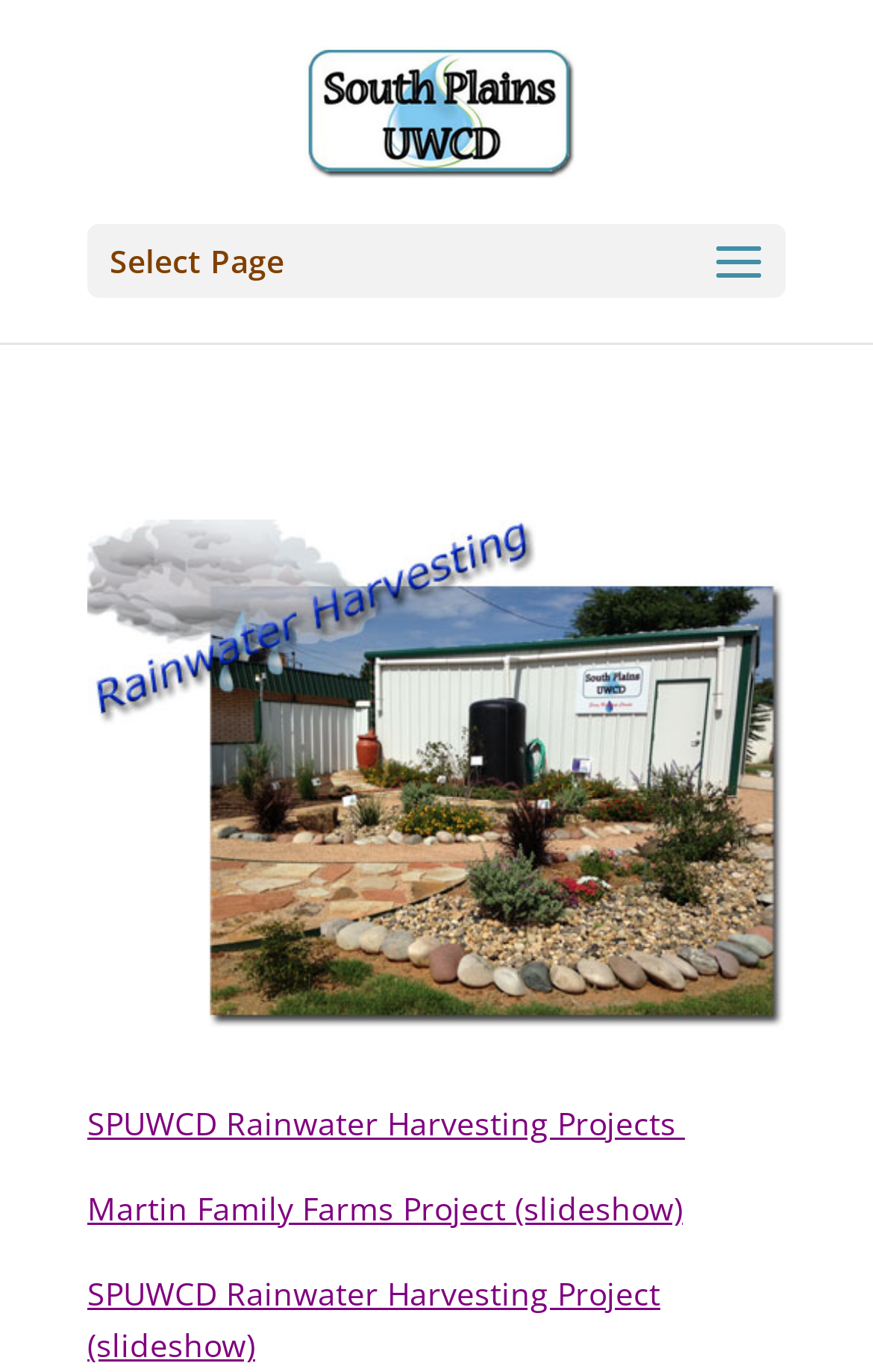Based on the image, please elaborate on the answer to the following question:
How many projects are listed on the webpage?

There are three links listed on the webpage, which are 'SPUWCD Rainwater Harvesting Projects', 'Martin Family Farms Project', and 'SPUWCD Rainwater Harvesting Project', indicating that there are three projects listed on the webpage.